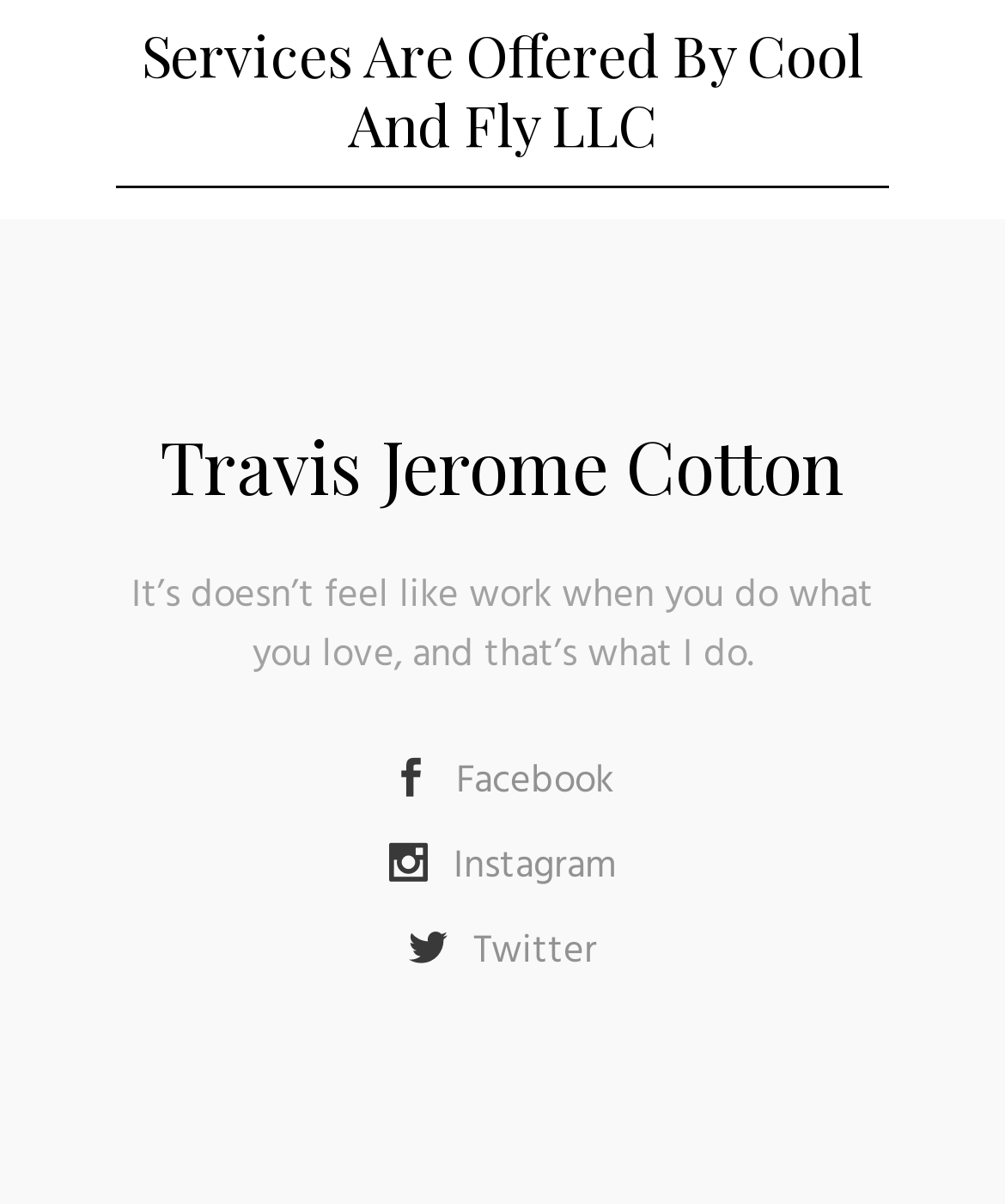Please study the image and answer the question comprehensively:
What is the profession of Travis Jerome Cotton?

Although I found a heading element with the text 'Travis Jerome Cotton', there is no explicit information about his profession. The quote 'It’s doesn’t feel like work when you do what you love, and that’s what I do.' suggests that he might be doing something he loves, but it doesn't specify his profession.